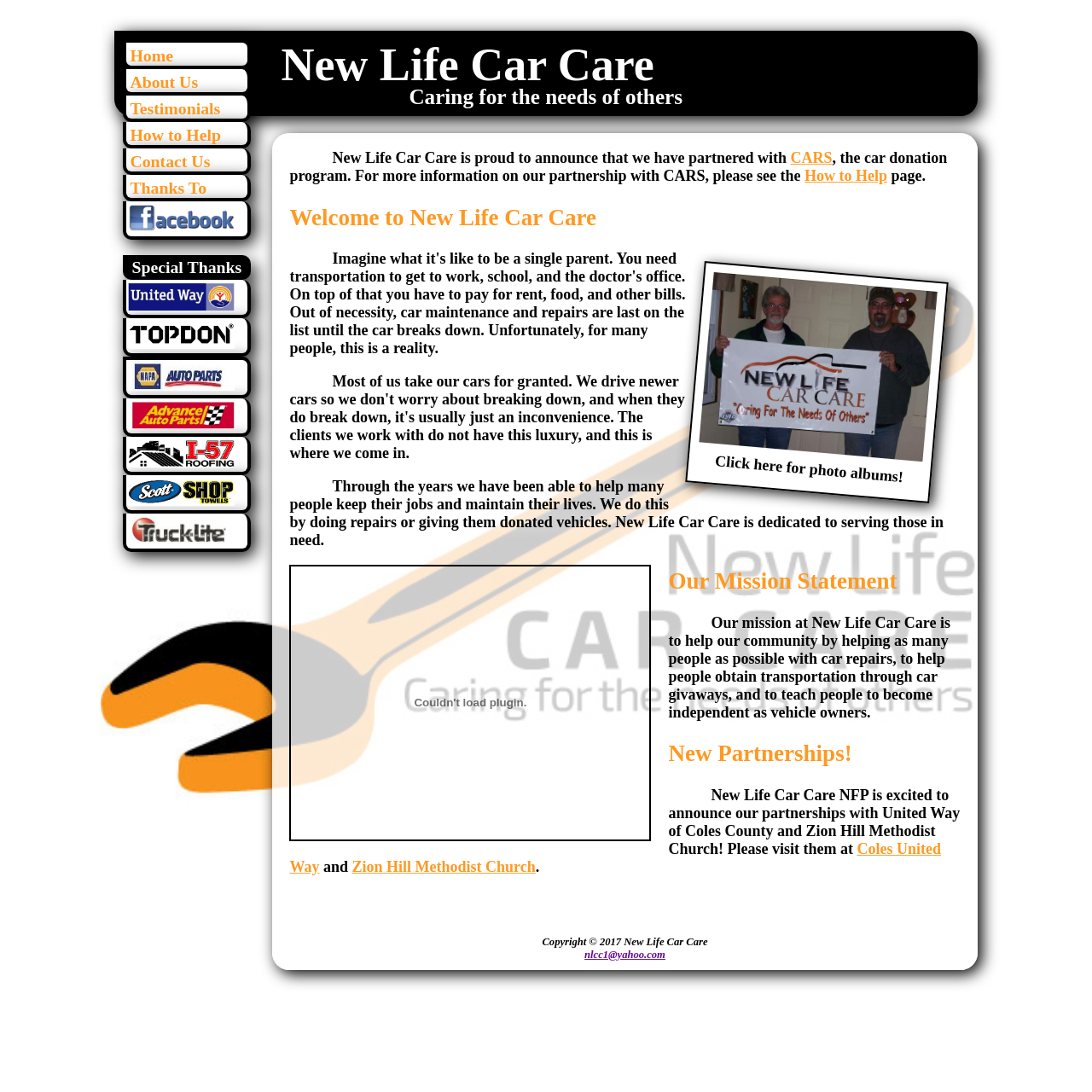What is the purpose of New Life Car Care?
From the image, provide a succinct answer in one word or a short phrase.

To help people in need